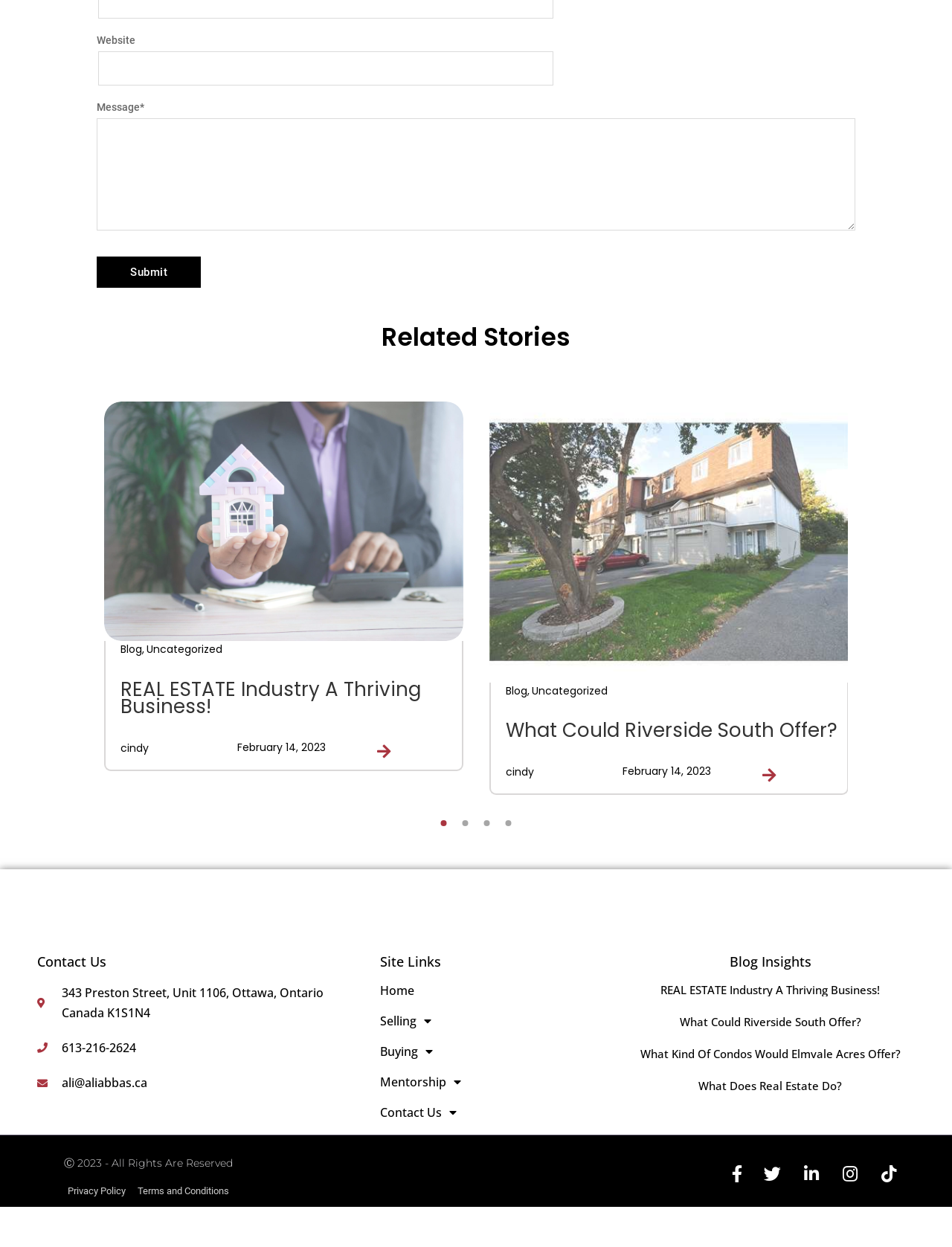How many articles are in the 'Related Stories' section?
Refer to the image and give a detailed answer to the query.

I counted the number of article elements under the 'Related Stories' heading, which are [552] article '' and [553] article ''. There are two articles in total.